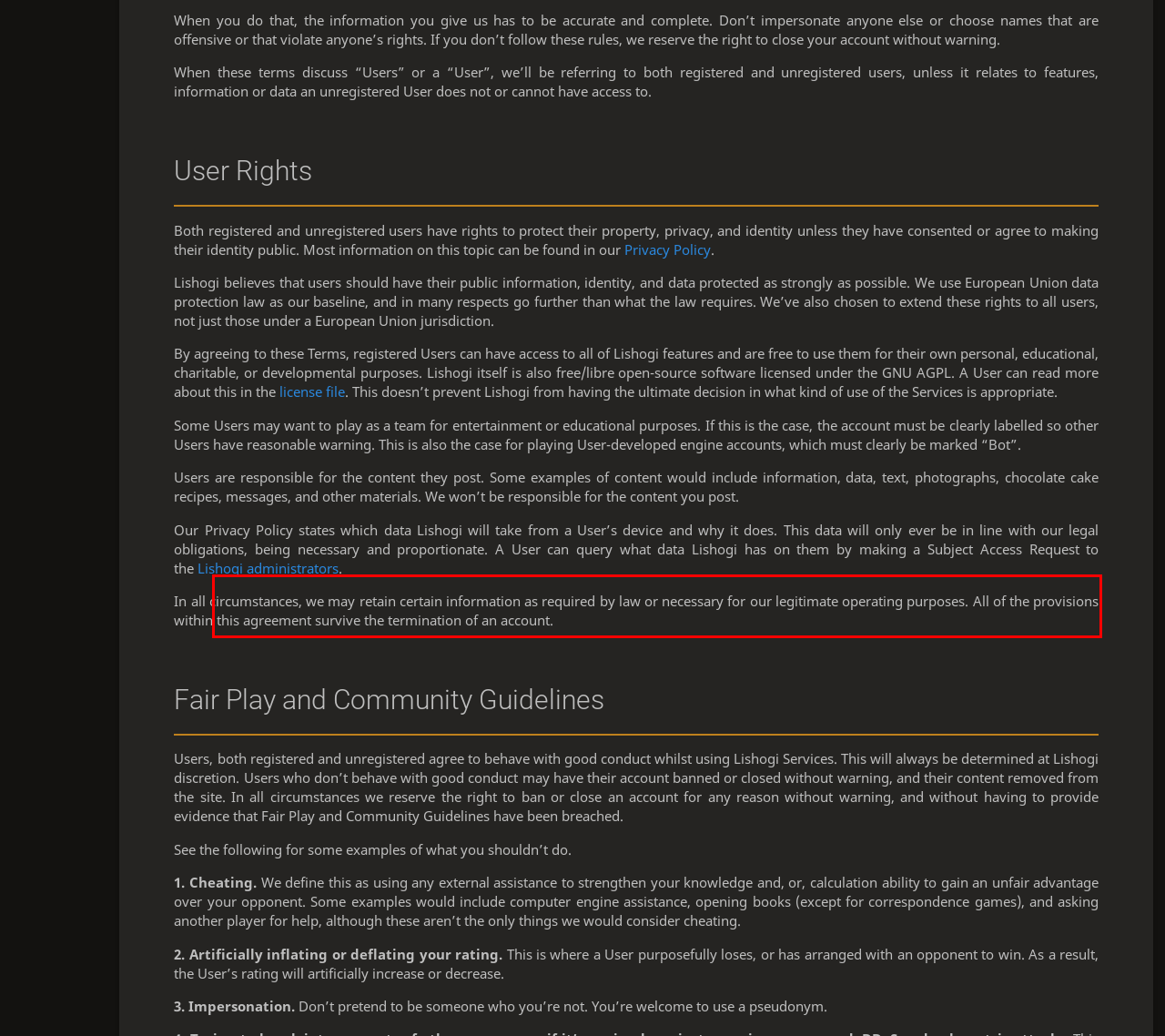Given a screenshot of a webpage with a red bounding box, please identify and retrieve the text inside the red rectangle.

Our Privacy Policy states which data Lishogi will take from a User’s device and why it does. This data will only ever be in line with our legal obligations, being necessary and proportionate. A User can query what data Lishogi has on them by making a Subject Access Request to the Lishogi administrators.